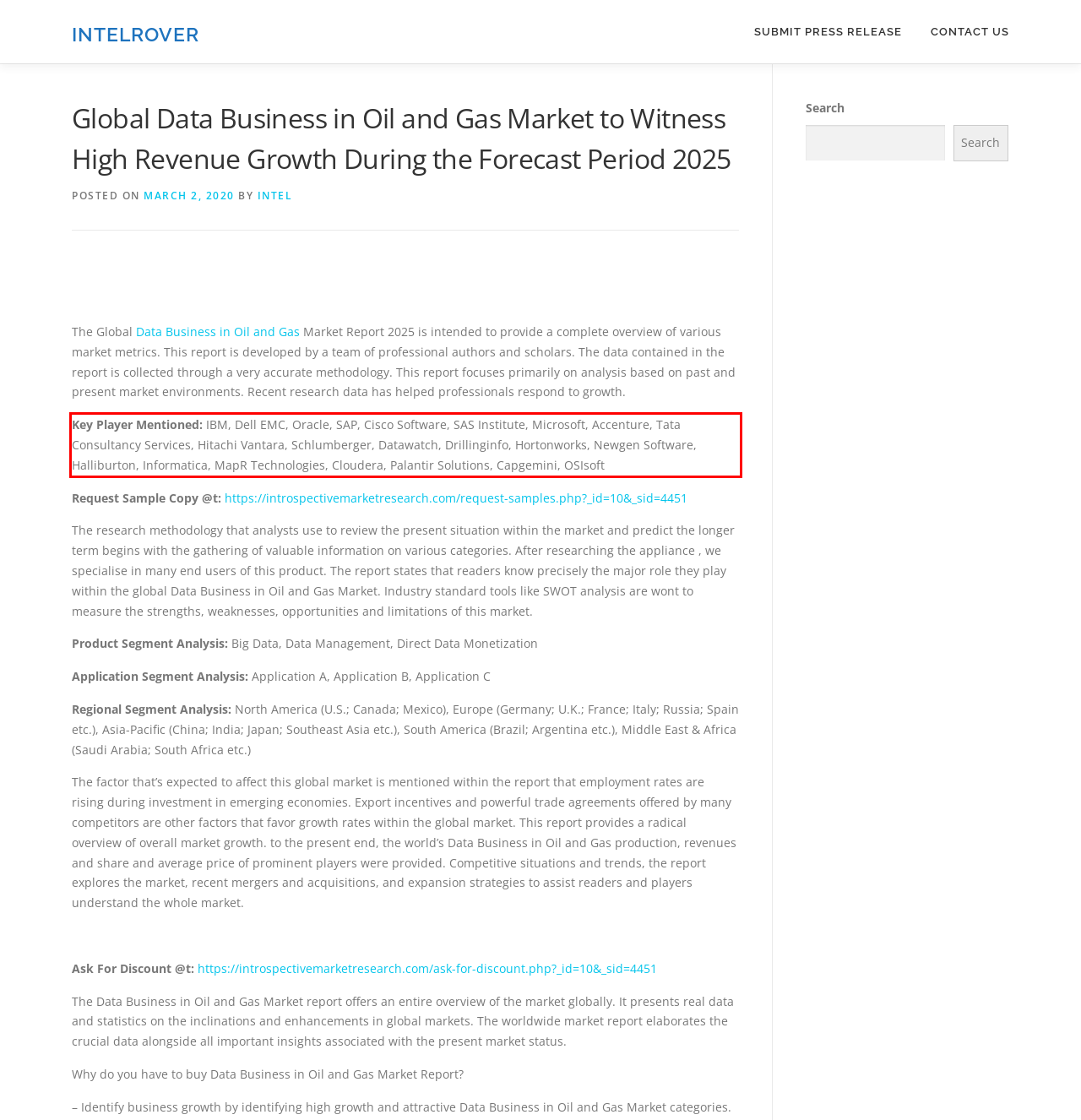Locate the red bounding box in the provided webpage screenshot and use OCR to determine the text content inside it.

Key Player Mentioned: IBM, Dell EMC, Oracle, SAP, Cisco Software, SAS Institute, Microsoft, Accenture, Tata Consultancy Services, Hitachi Vantara, Schlumberger, Datawatch, Drillinginfo, Hortonworks, Newgen Software, Halliburton, Informatica, MapR Technologies, Cloudera, Palantir Solutions, Capgemini, OSIsoft